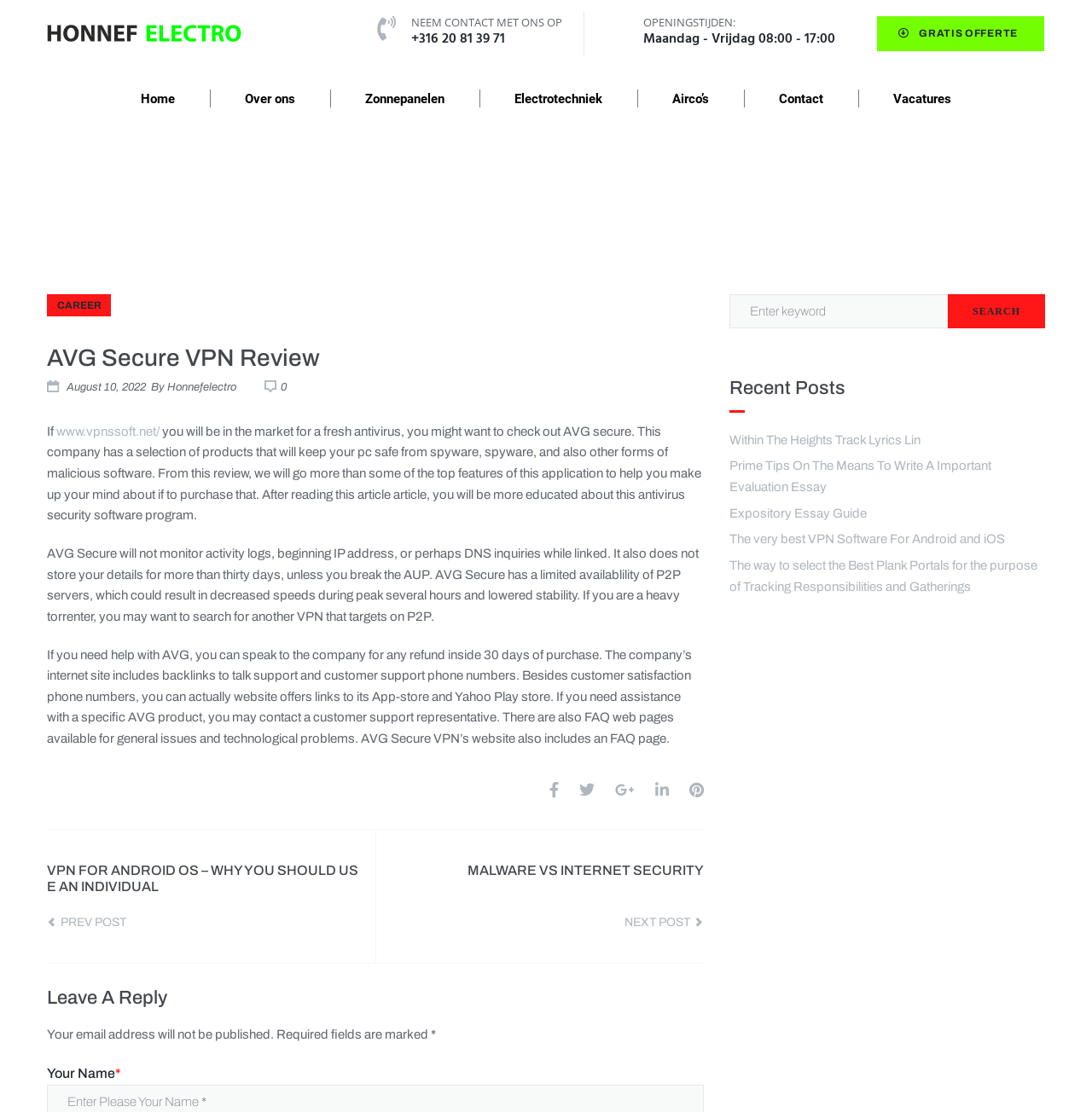Determine the bounding box coordinates of the clickable region to carry out the instruction: "Click on HOME IMPROVEMENT".

None